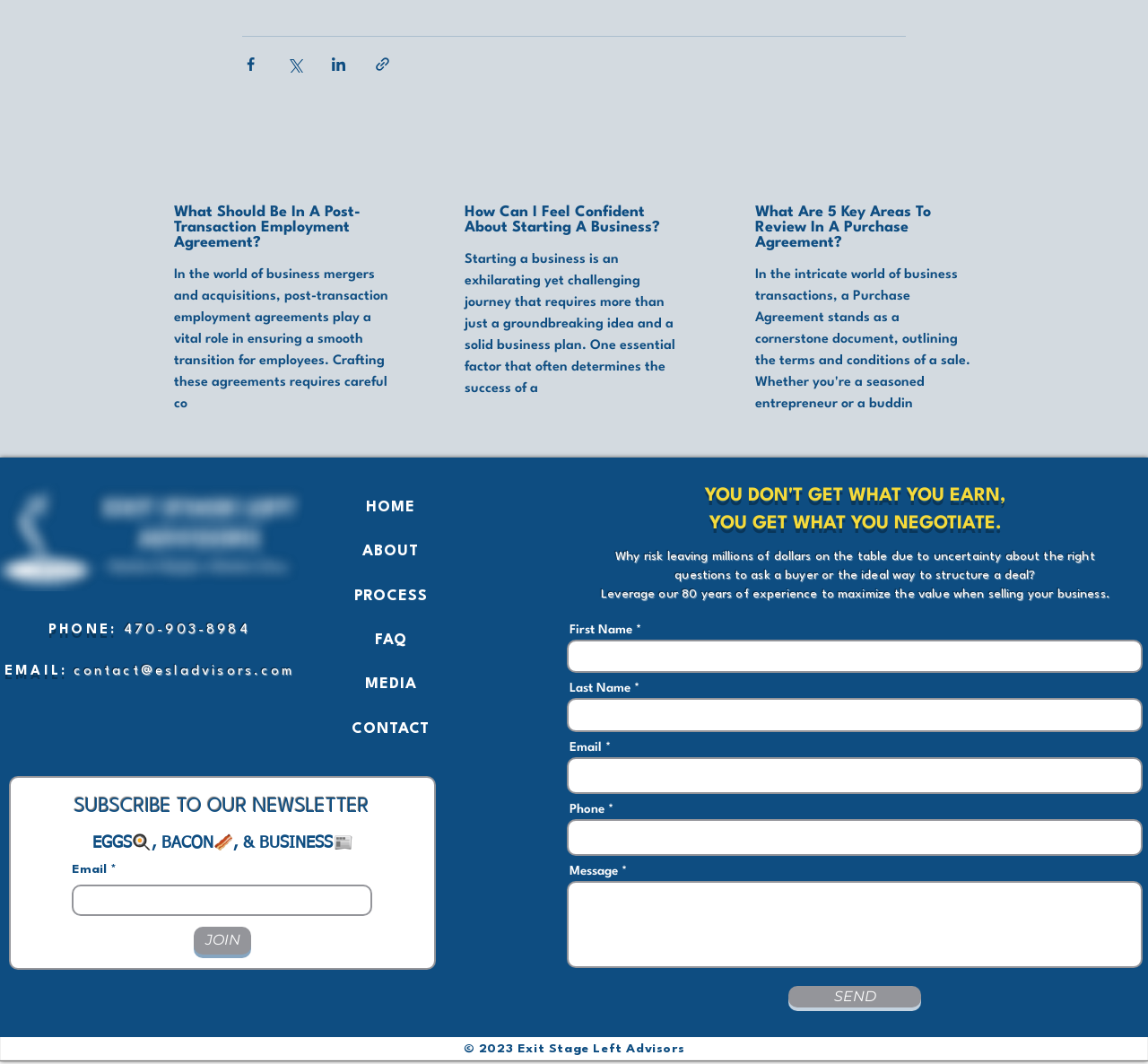What is the email address to contact?
Look at the image and answer the question using a single word or phrase.

contact@esladvisors.com